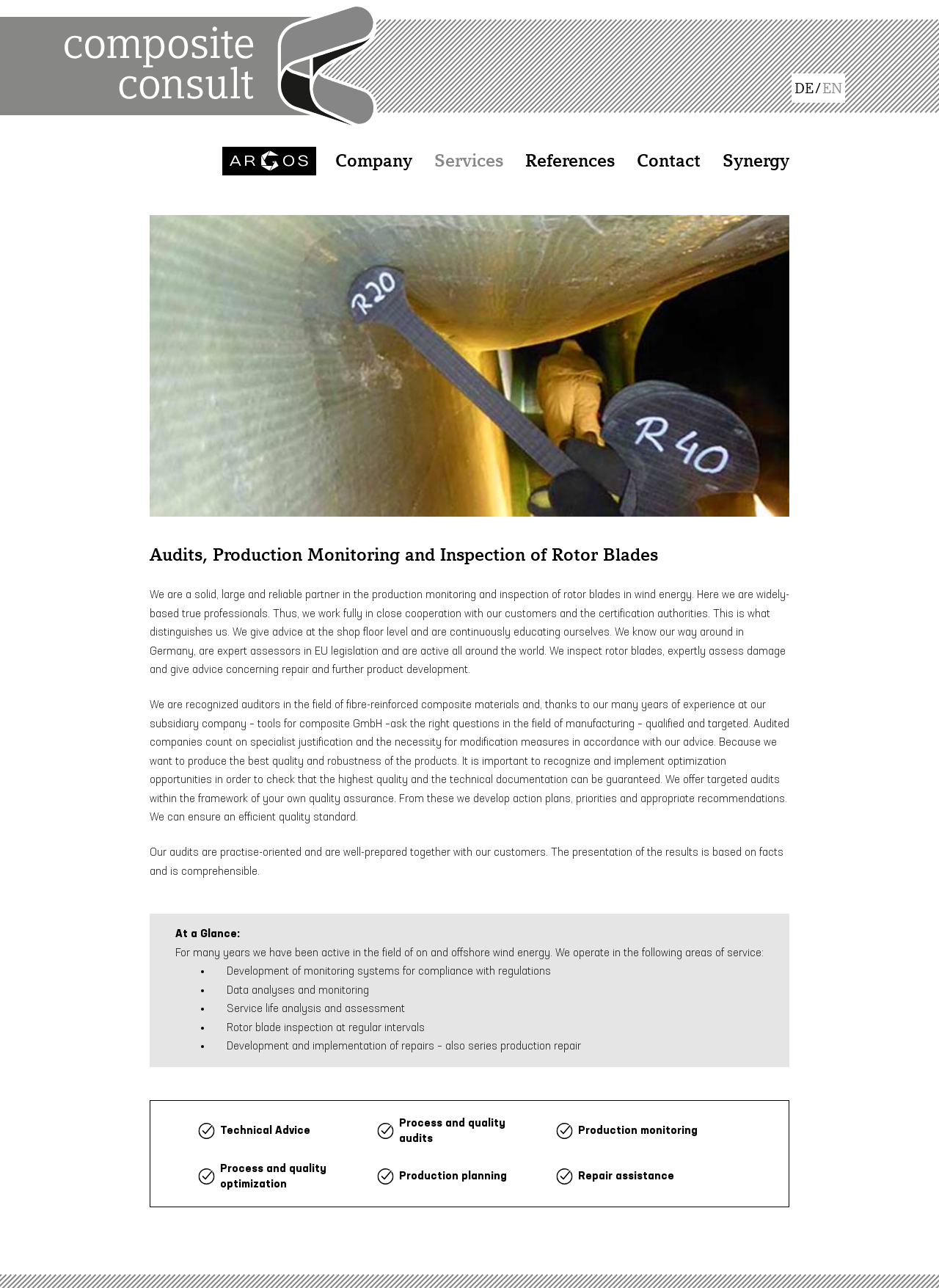What is the company's goal?
Please respond to the question with a detailed and informative answer.

The company aims to produce the best quality and robustness of products. They recognize and implement optimization opportunities to ensure the highest quality and technical documentation can be guaranteed.